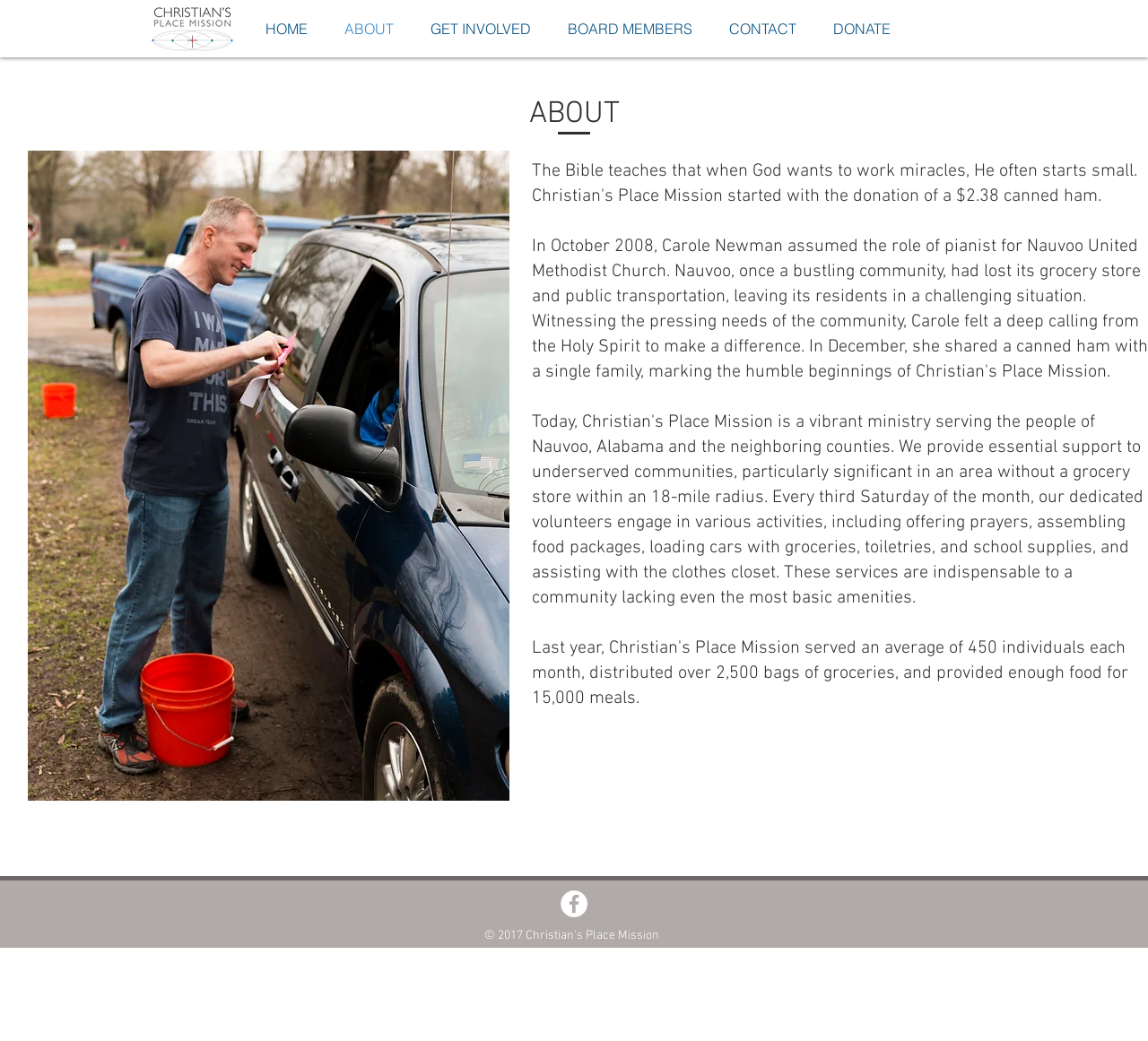Show the bounding box coordinates for the HTML element as described: "🇯🇵 Japanese".

None